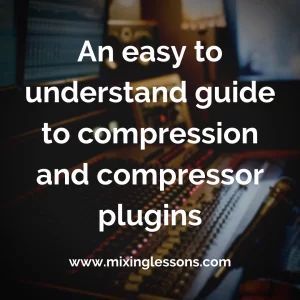From the image, can you give a detailed response to the question below:
What is the purpose of the guide?

The caption states that the guide is 'tailored to demystify complex concepts related to compressor plugins', implying that the purpose of the guide is to make these concepts more accessible and easier to understand.